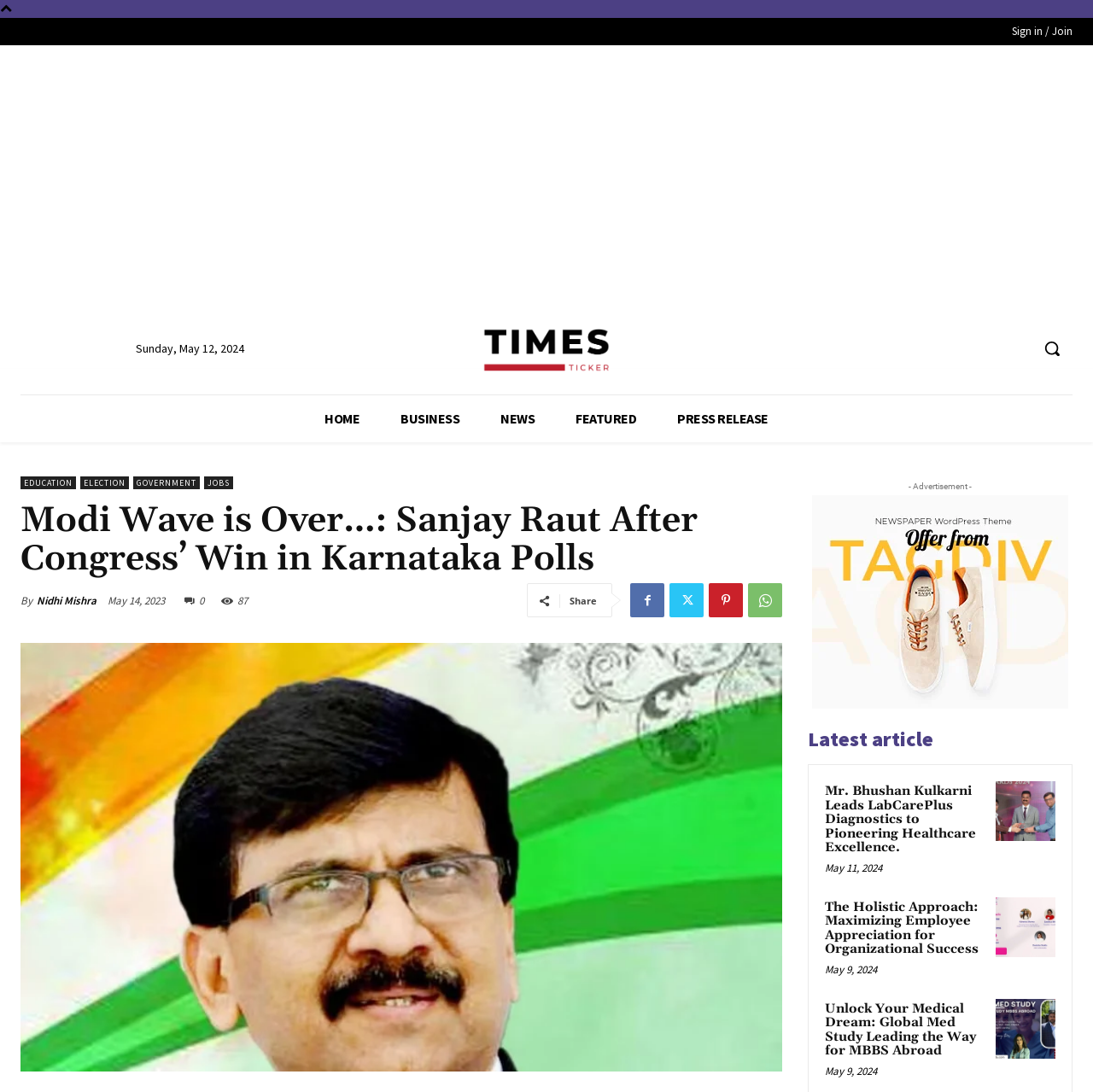Respond concisely with one word or phrase to the following query:
How many links are there in the top navigation bar?

5